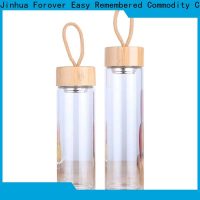What type of lid do the bottles have?
Please answer the question with a detailed response using the information from the screenshot.

The caption describes the bottles as having a charming bamboo lid, which adds a touch of natural elegance to the overall design.